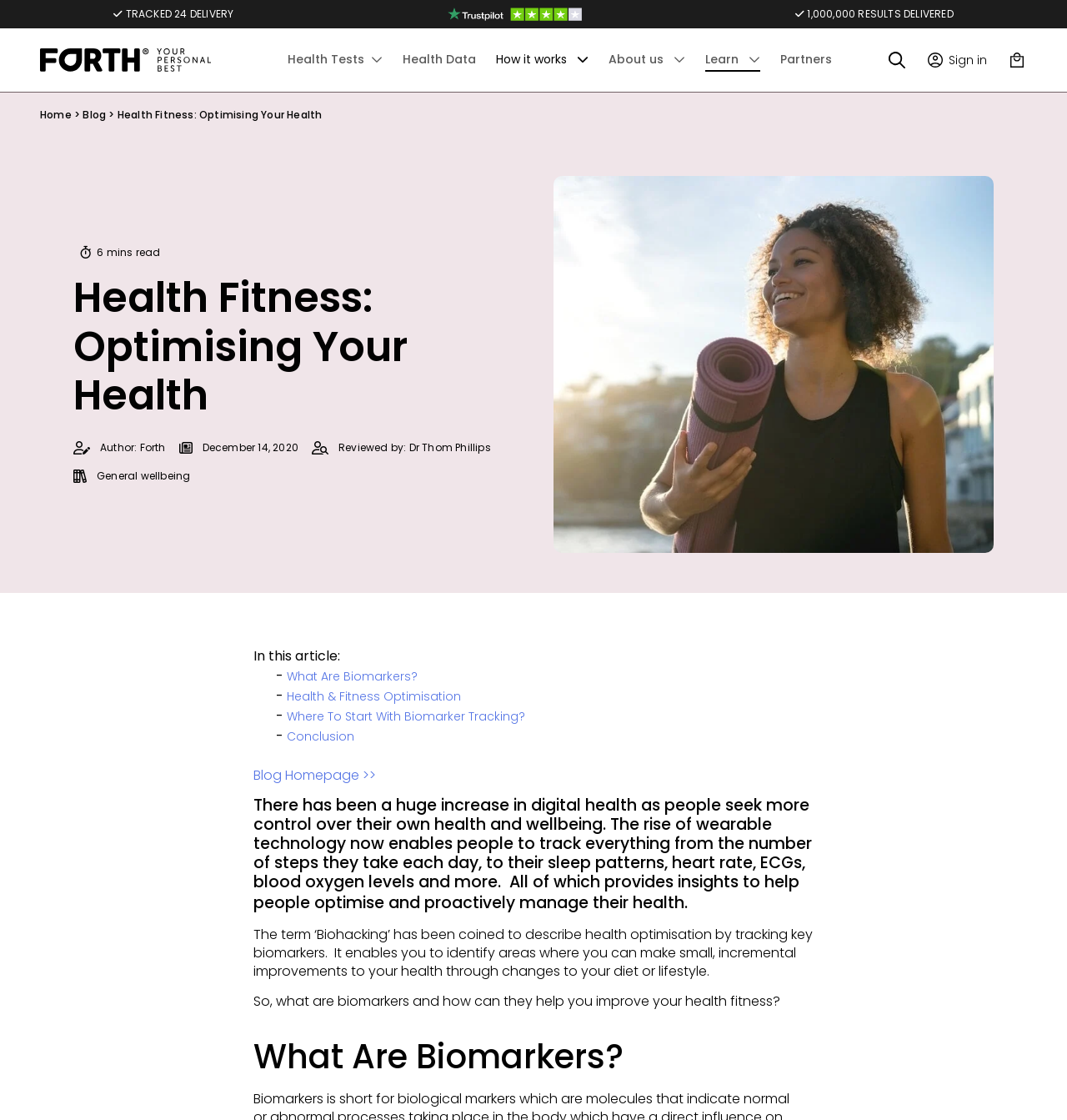For the given element description aria-label="Home", determine the bounding box coordinates of the UI element. The coordinates should follow the format (top-left x, top-left y, bottom-right x, bottom-right y) and be within the range of 0 to 1.

[0.038, 0.043, 0.198, 0.064]